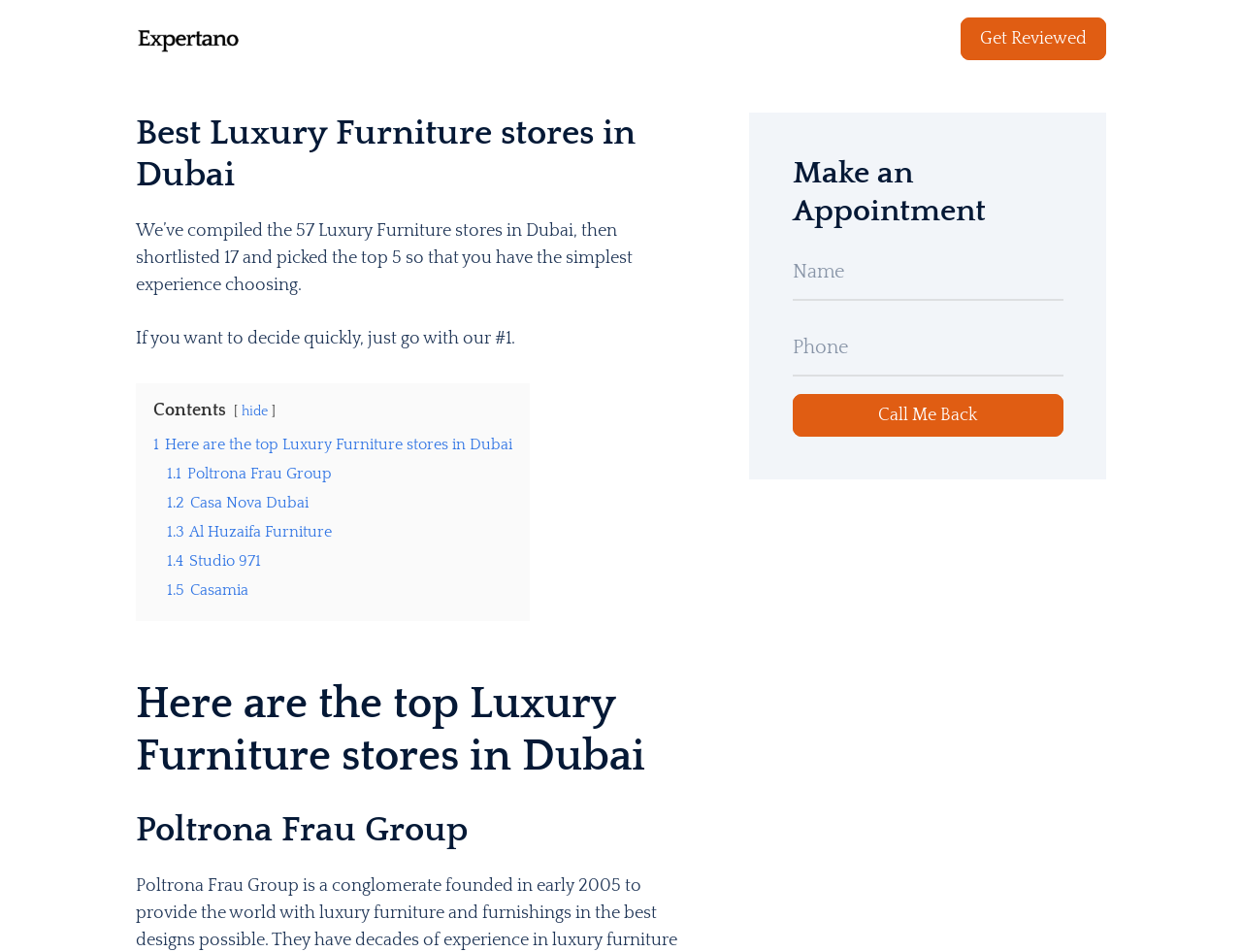Can you give a detailed response to the following question using the information from the image? What is the purpose of this webpage?

Based on the webpage content, it seems that the purpose of this webpage is to help users choose the best luxury furniture stores in Dubai. The webpage provides a list of top 5 stores and a brief description of each store.